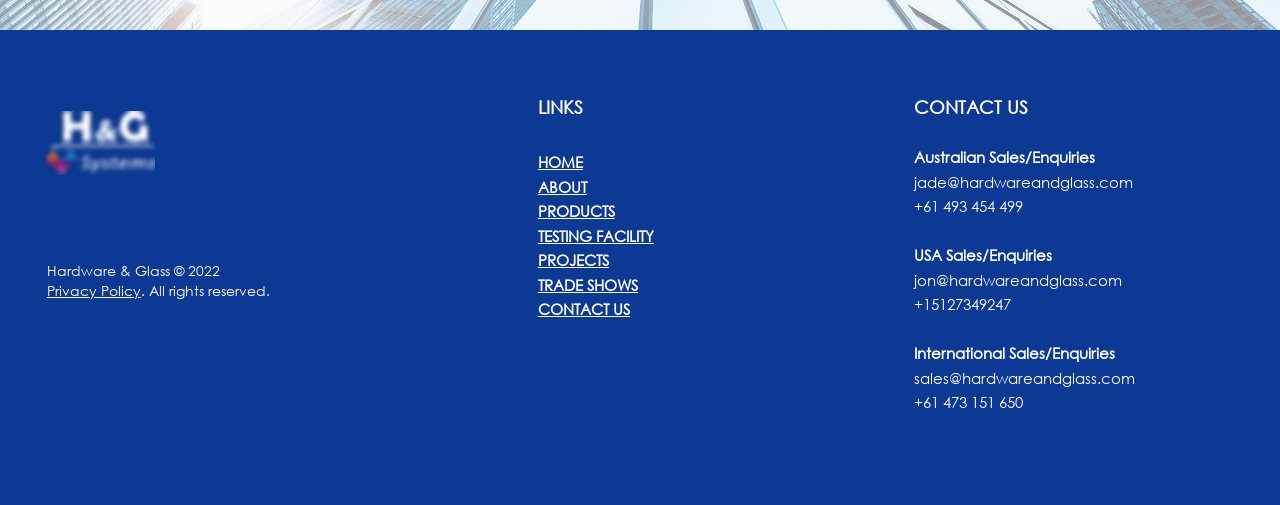Determine the bounding box of the UI component based on this description: "TESTING FACILITY". The bounding box coordinates should be four float values between 0 and 1, i.e., [left, top, right, bottom].

[0.42, 0.447, 0.511, 0.486]